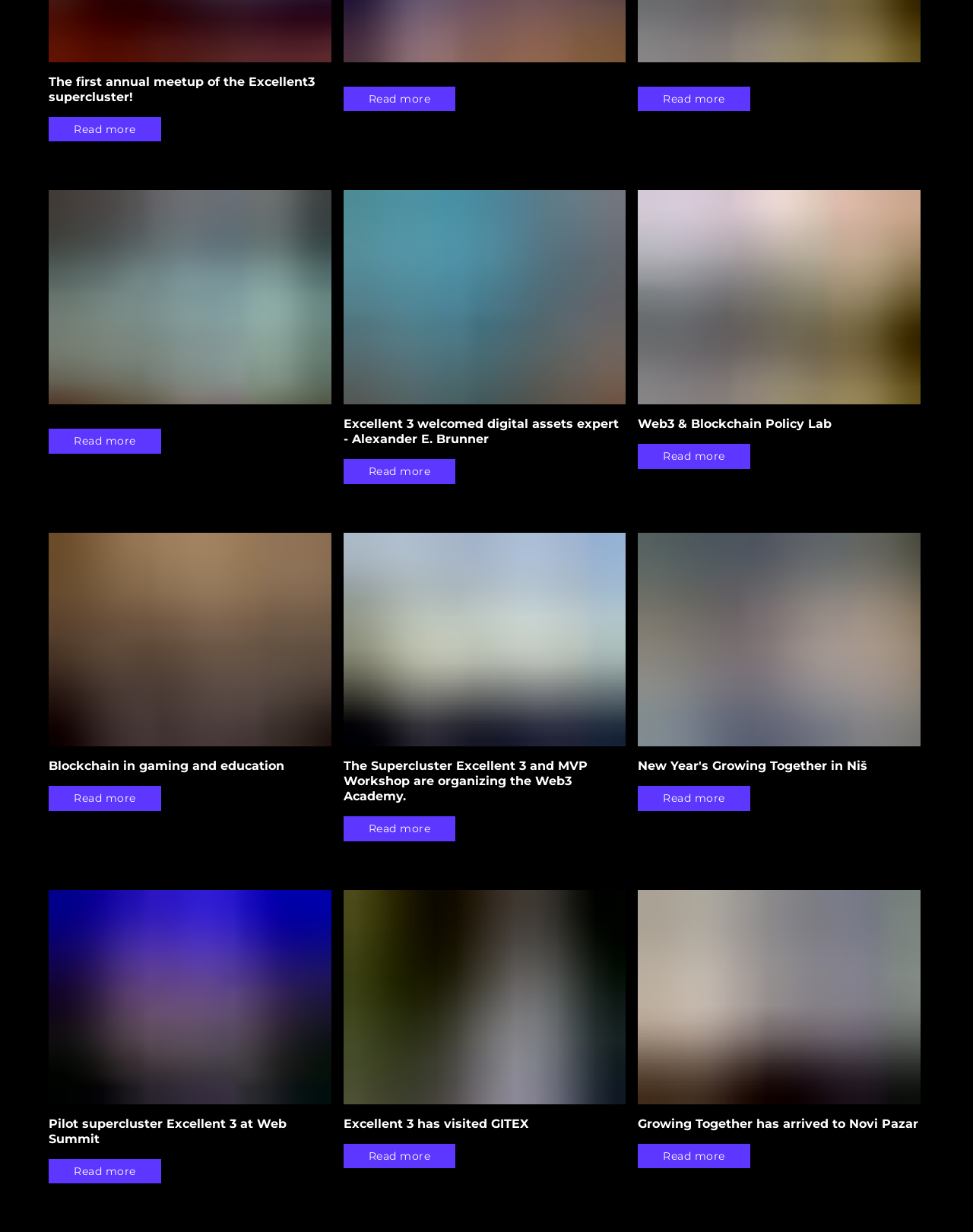How many sections are there on the page?
Provide a one-word or short-phrase answer based on the image.

9